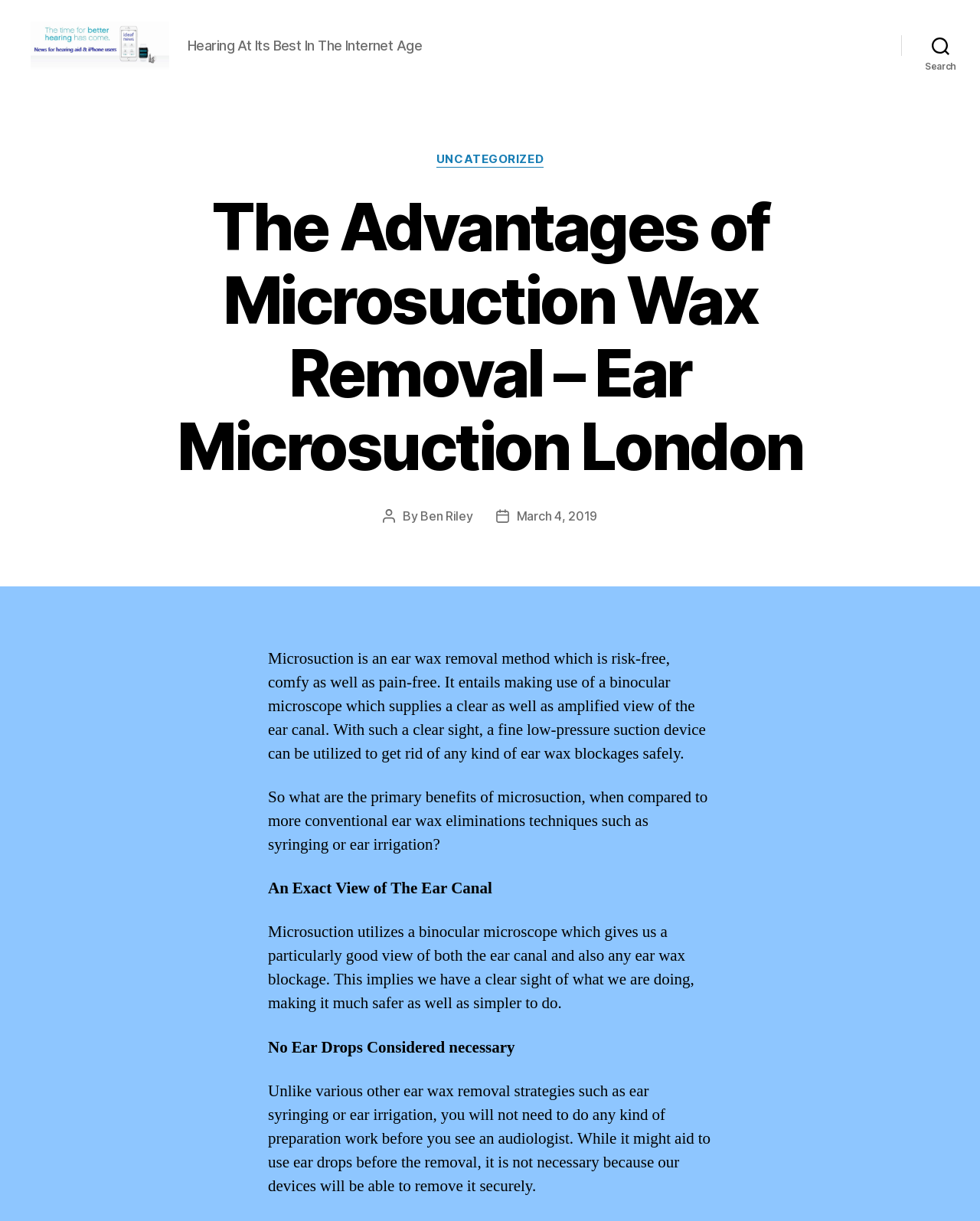Answer the question in a single word or phrase:
What is the purpose of the binocular microscope in microsuction?

to give a clear and amplified view of the ear canal